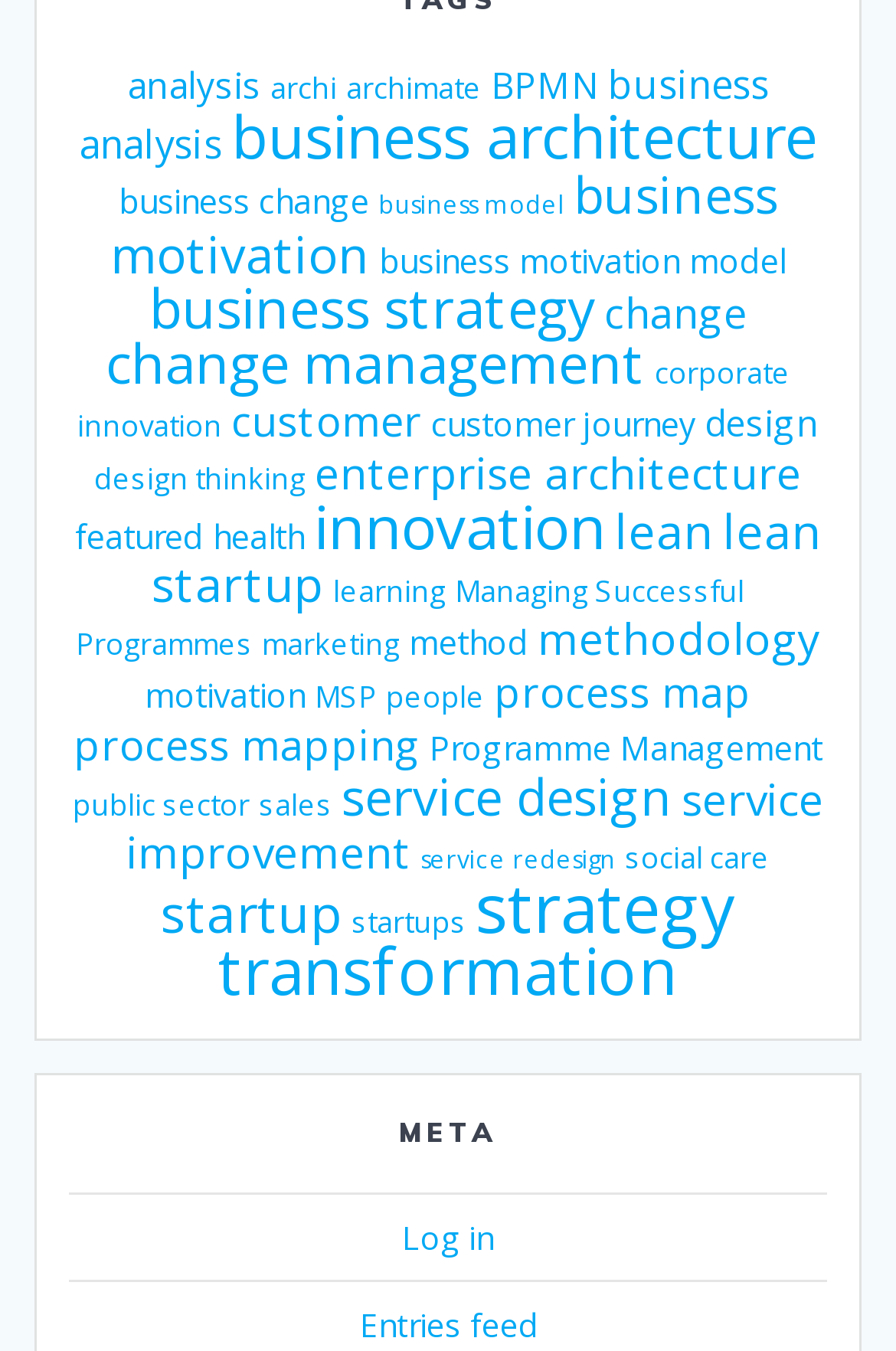Identify the bounding box for the element characterized by the following description: "Log in".

[0.449, 0.9, 0.551, 0.932]